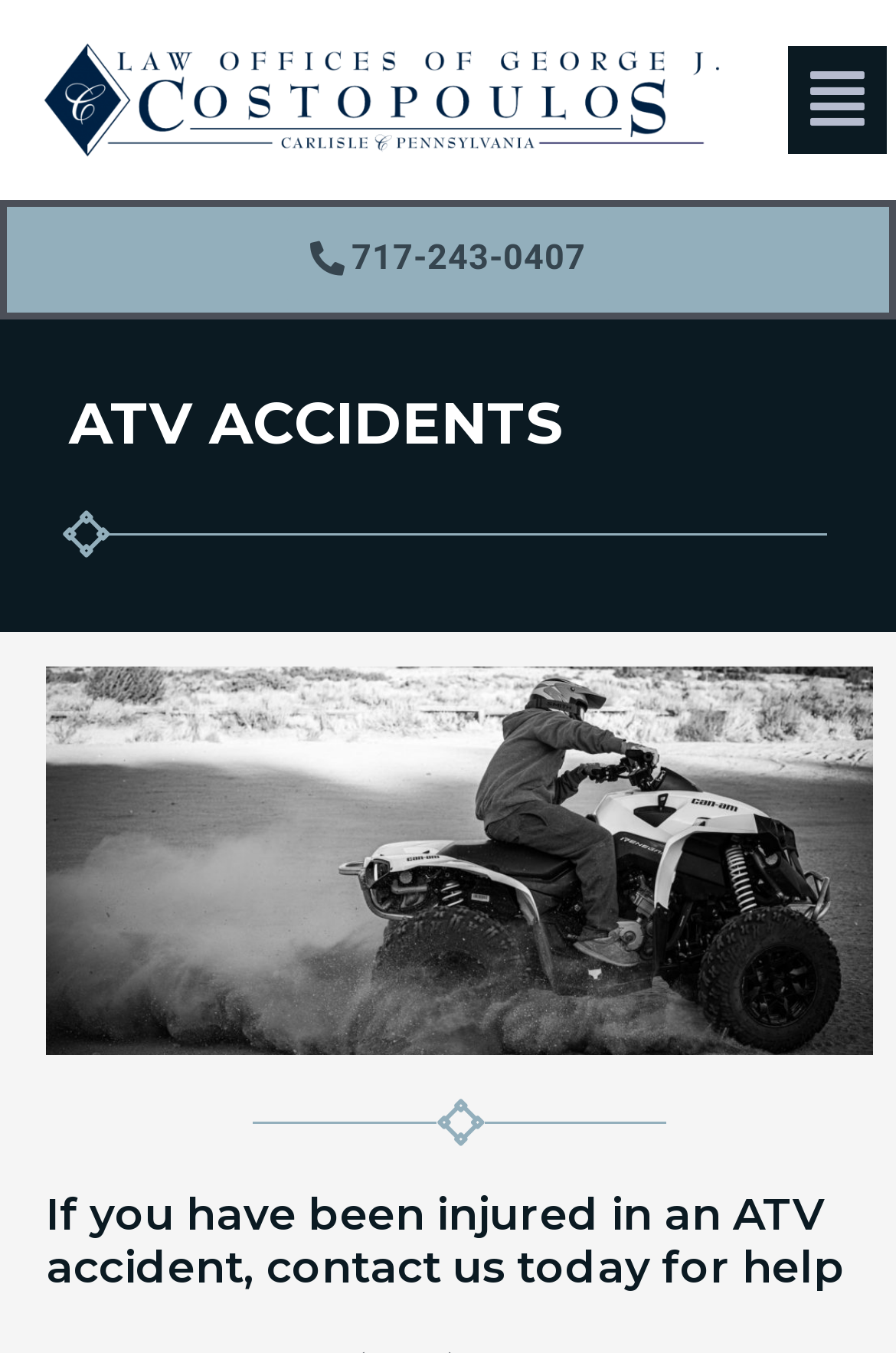Given the description "717-243-0407", provide the bounding box coordinates of the corresponding UI element.

[0.321, 0.161, 0.679, 0.222]